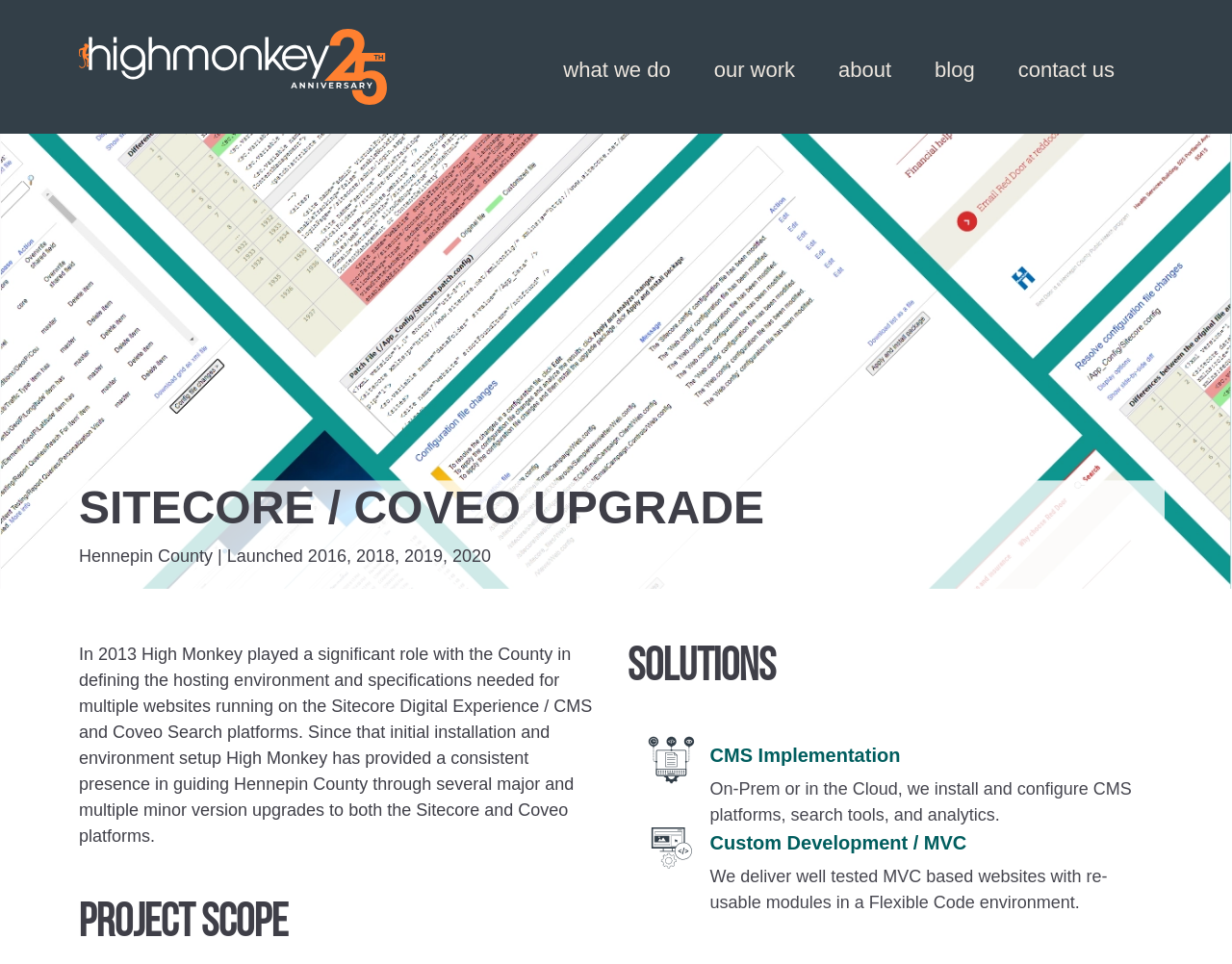What is one of the solutions provided by High Monkey?
Provide an in-depth and detailed answer to the question.

I found this information by looking at the link element with the text 'CMS Implementation' at coordinates [0.509, 0.743, 0.936, 0.834], which is a child of the heading element 'SOLUTIONS' at coordinates [0.509, 0.666, 0.936, 0.723].